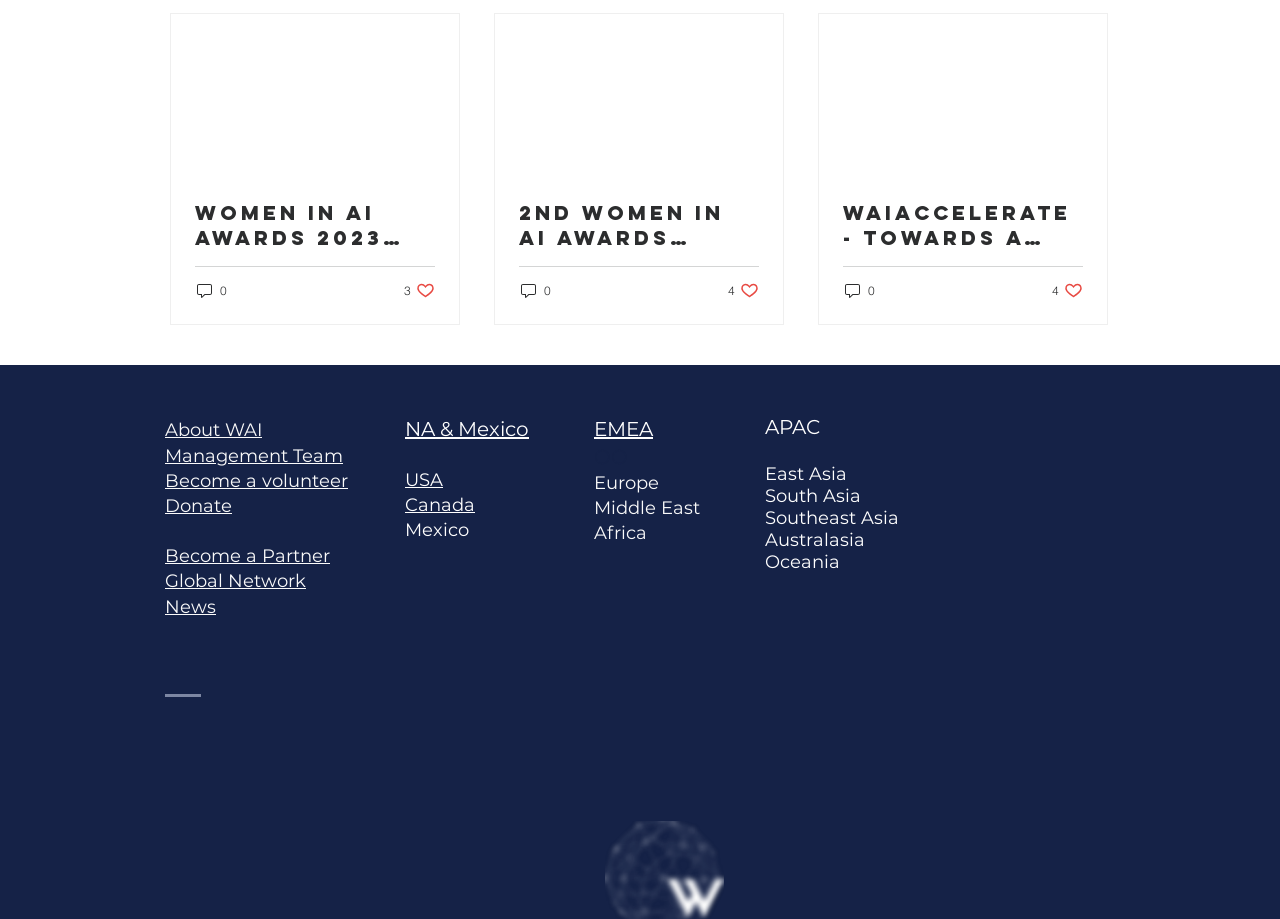Give a one-word or phrase response to the following question: How many articles are on this webpage?

3